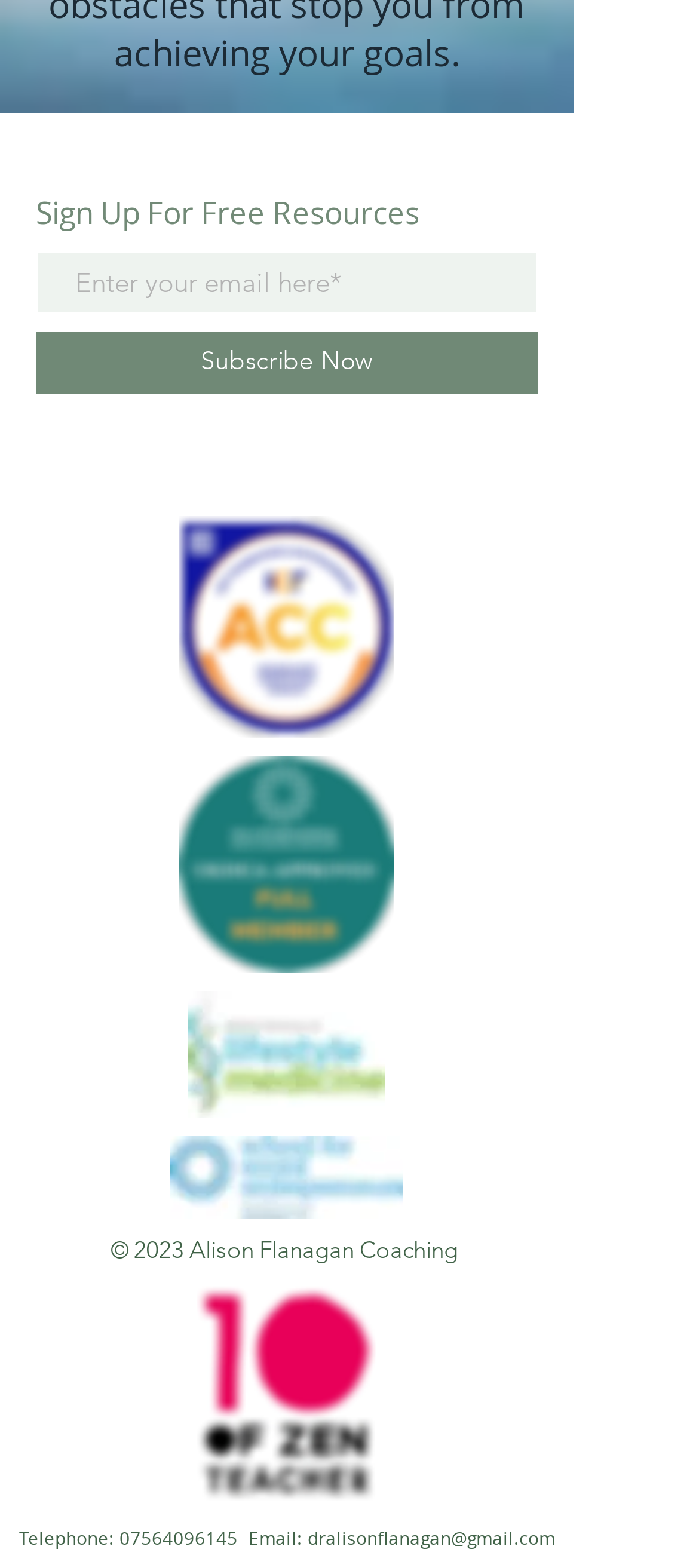Refer to the image and answer the question with as much detail as possible: What type of logos are displayed on the webpage?

The webpage displays several logos, including 'associate-certified-coach-acc.png', 'UKIHCA-Full-Member_edited.png', 'BritishSocietyLifestyleMedicine-1 logo.jpg', and 'Fellows Logo JPEG 2.jpg'. These logos appear to be related to certifications or memberships in the field of coaching or medicine.